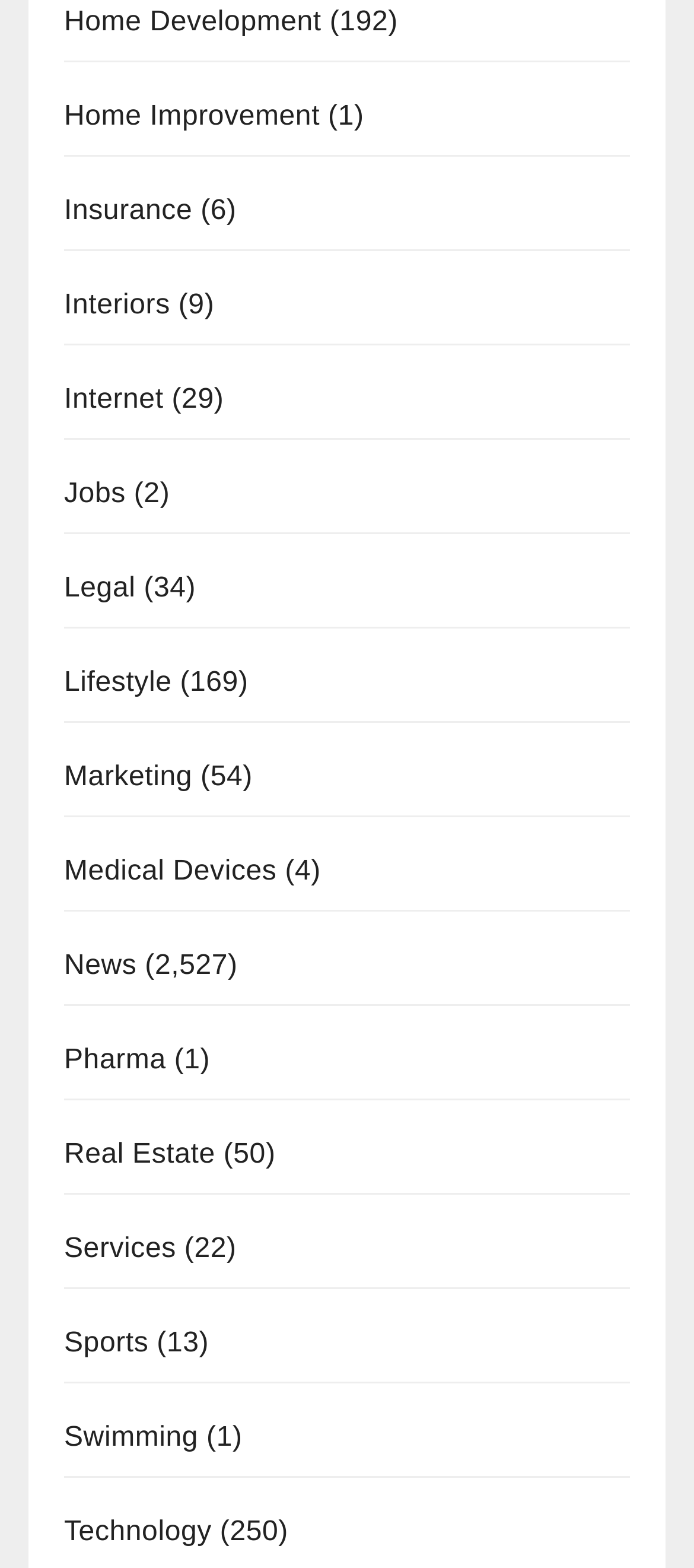Show me the bounding box coordinates of the clickable region to achieve the task as per the instruction: "Explore Interiors".

[0.092, 0.185, 0.245, 0.205]